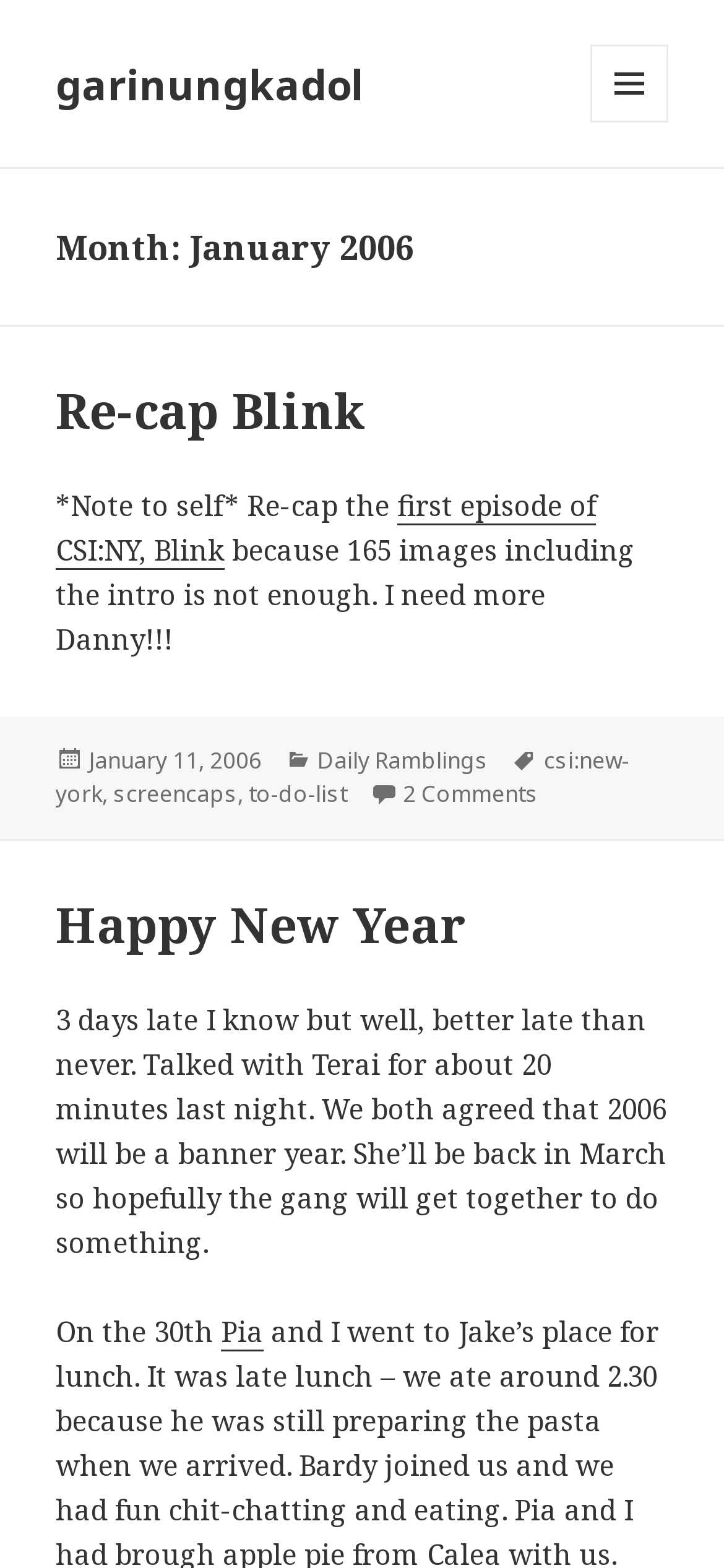Locate the bounding box coordinates of the element that needs to be clicked to carry out the instruction: "Contact the artist". The coordinates should be given as four float numbers ranging from 0 to 1, i.e., [left, top, right, bottom].

None